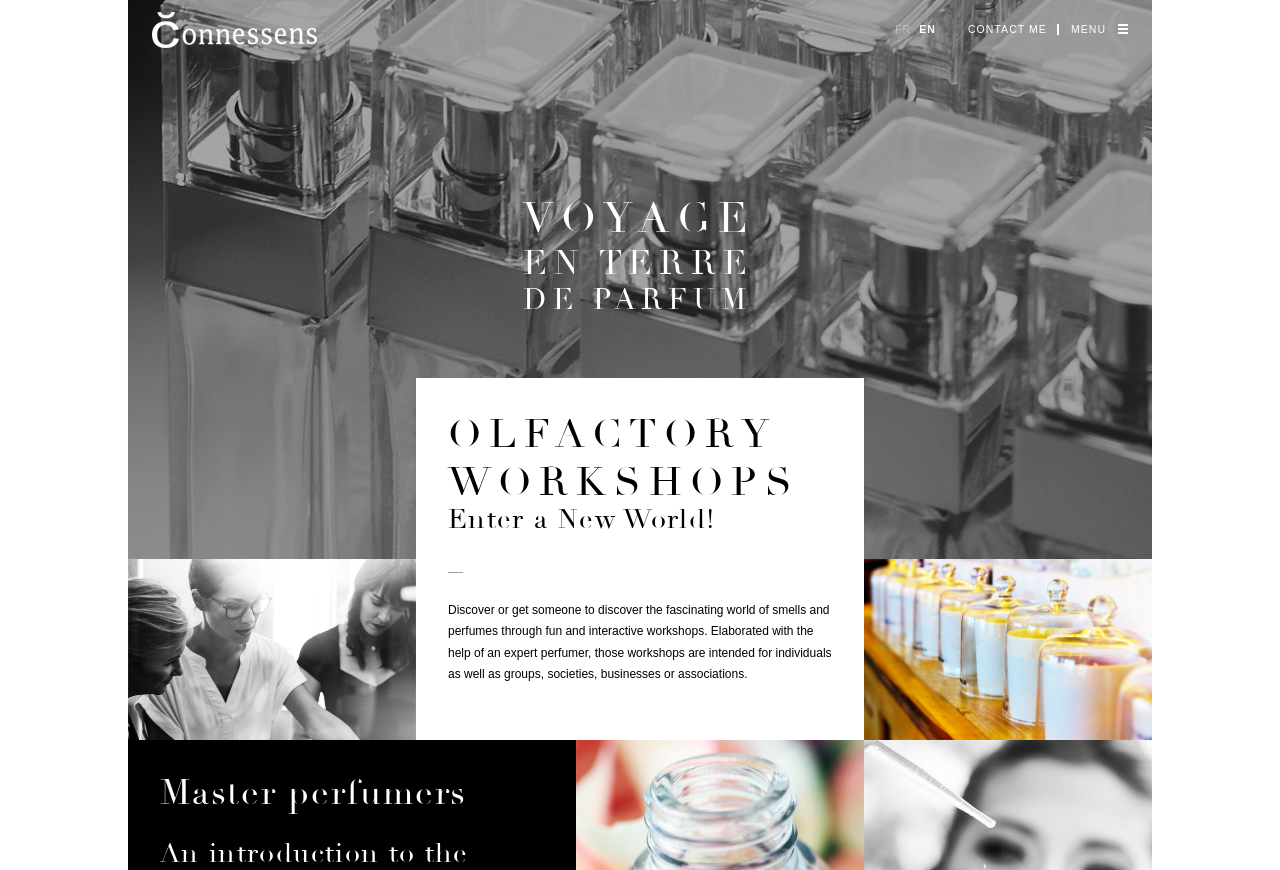Provide a single word or phrase answer to the question: 
What is mentioned at the bottom of the page?

Master perfumers